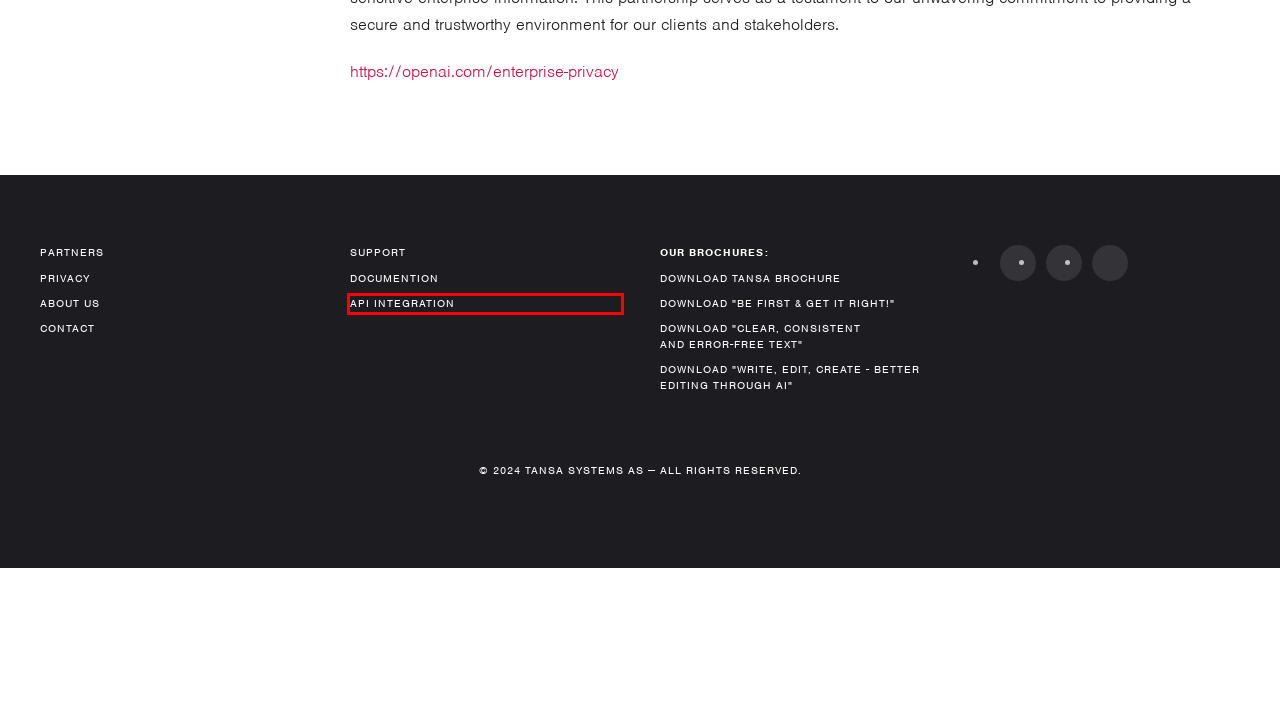Given a screenshot of a webpage with a red rectangle bounding box around a UI element, select the best matching webpage description for the new webpage that appears after clicking the highlighted element. The candidate descriptions are:
A. Tansa Systems | Support
B. Tansa Systems | Benefits
C. Tansa Systems | General Terms and Conditions
D. Tansa Systems | API
E. Tansa Systems | Contact
F. Events - Tansa Systems
G. Tansa Systems | User guides
H. Tansa Systems | About Us

D